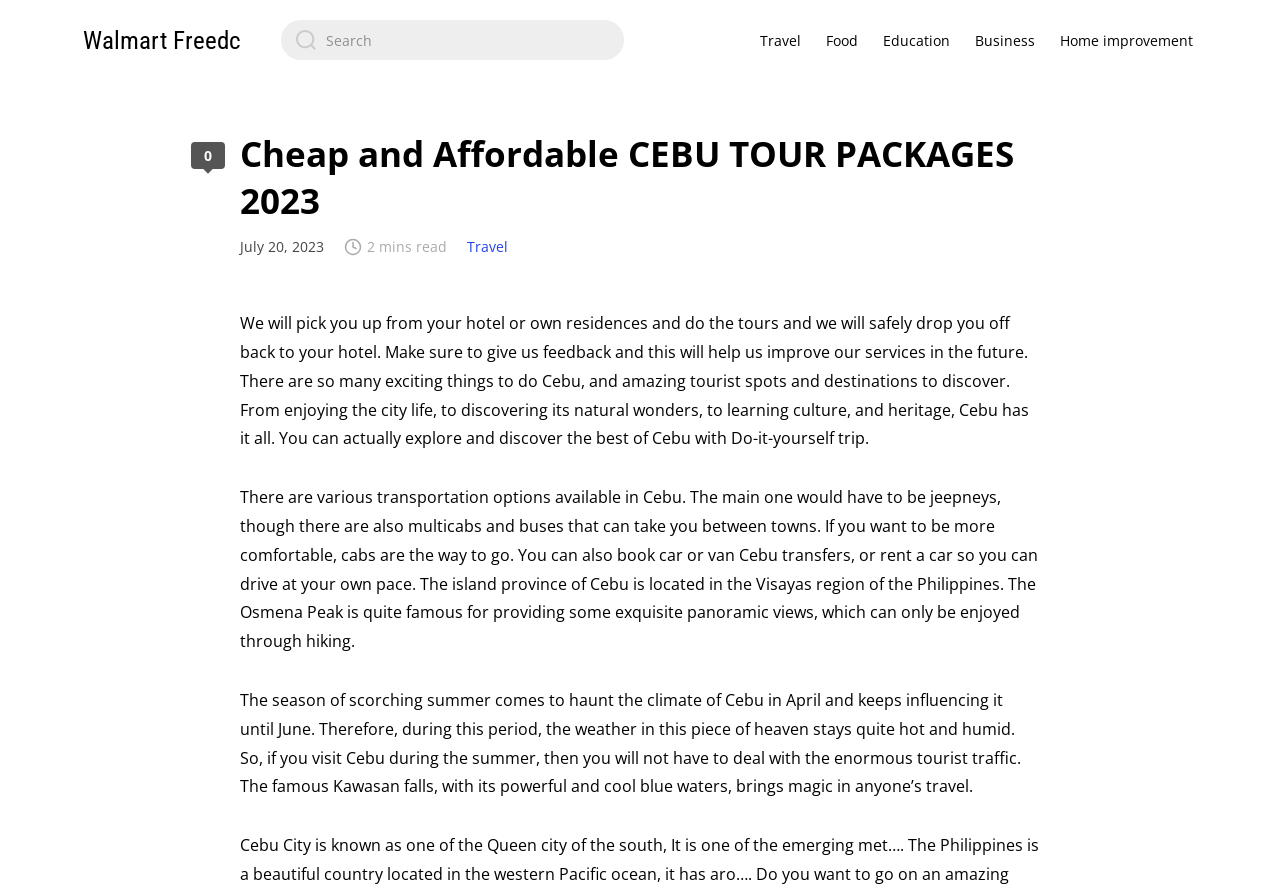Carefully examine the image and provide an in-depth answer to the question: What is the weather like in Cebu during summer?

According to the webpage content, the season of scorching summer comes to haunt the climate of Cebu in April and keeps influencing it until June, making the weather hot and humid during this period.